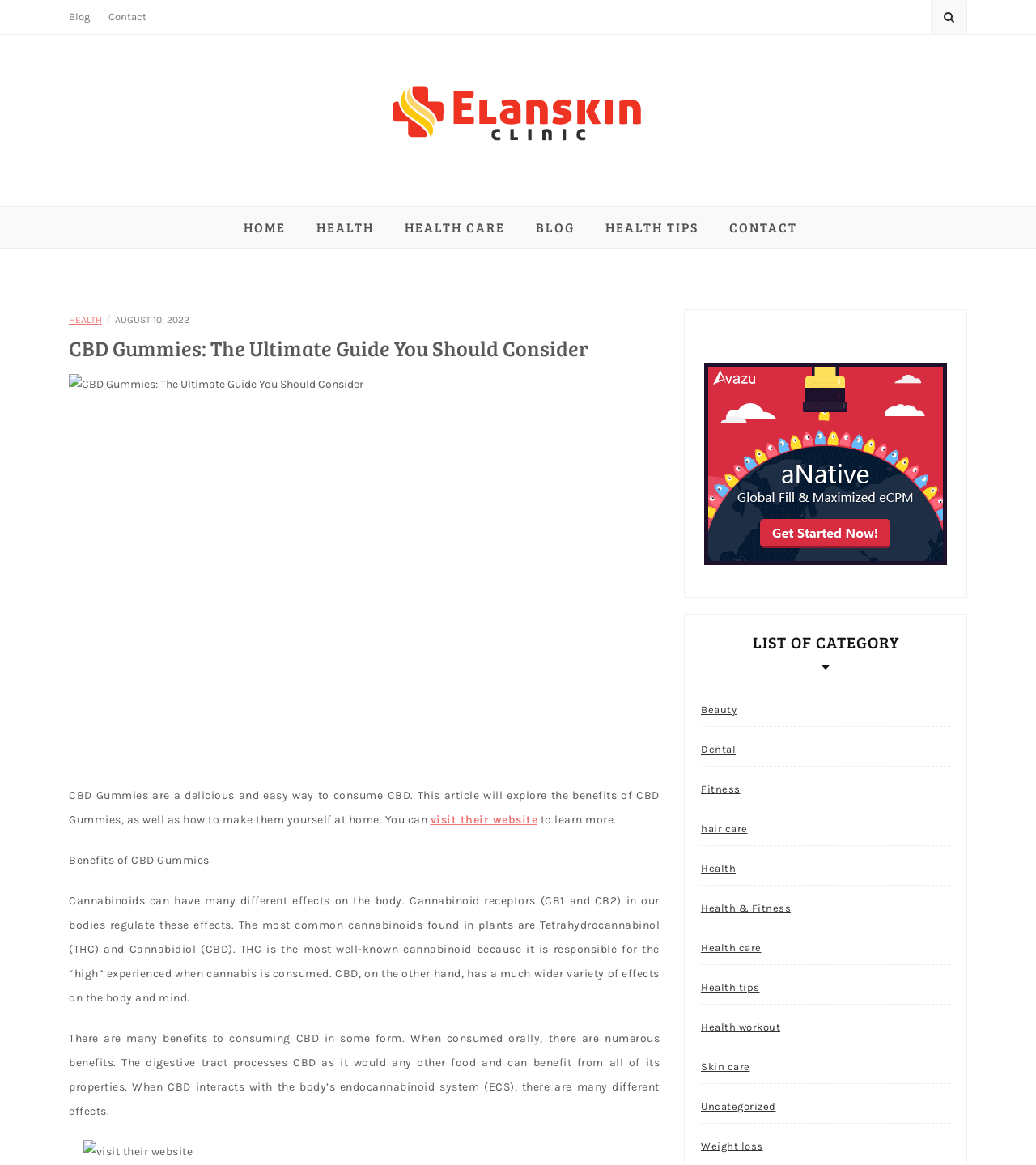What is the benefit of CBD Gummies?
Refer to the image and give a detailed answer to the question.

According to the webpage, CBD Gummies are a delicious and easy way to consume CBD, making it a convenient option for those who want to benefit from its properties.